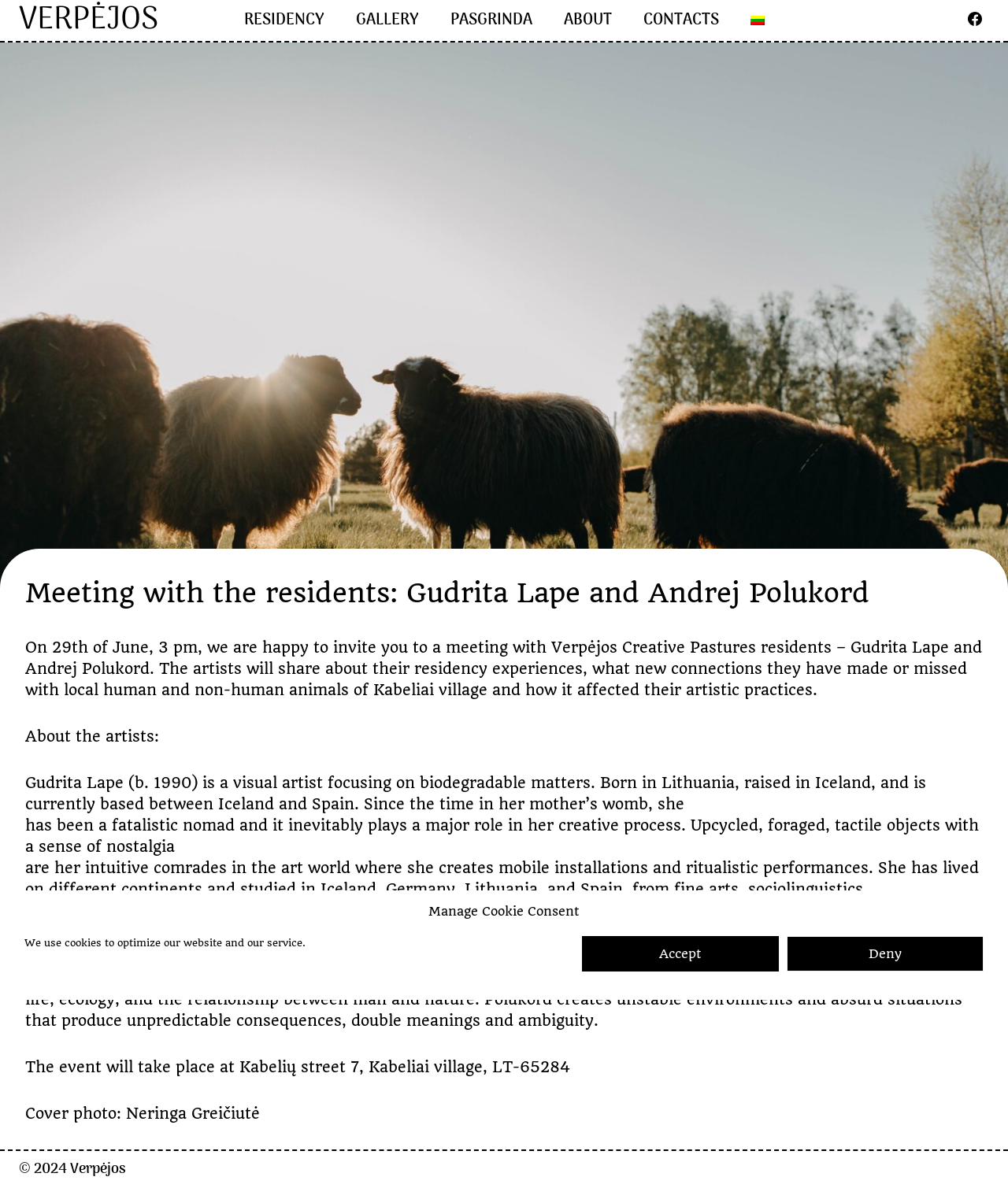Determine the bounding box coordinates of the clickable region to execute the instruction: "Click on the VERPĖJOS link". The coordinates should be four float numbers between 0 and 1, denoted as [left, top, right, bottom].

[0.019, 0.001, 0.157, 0.033]